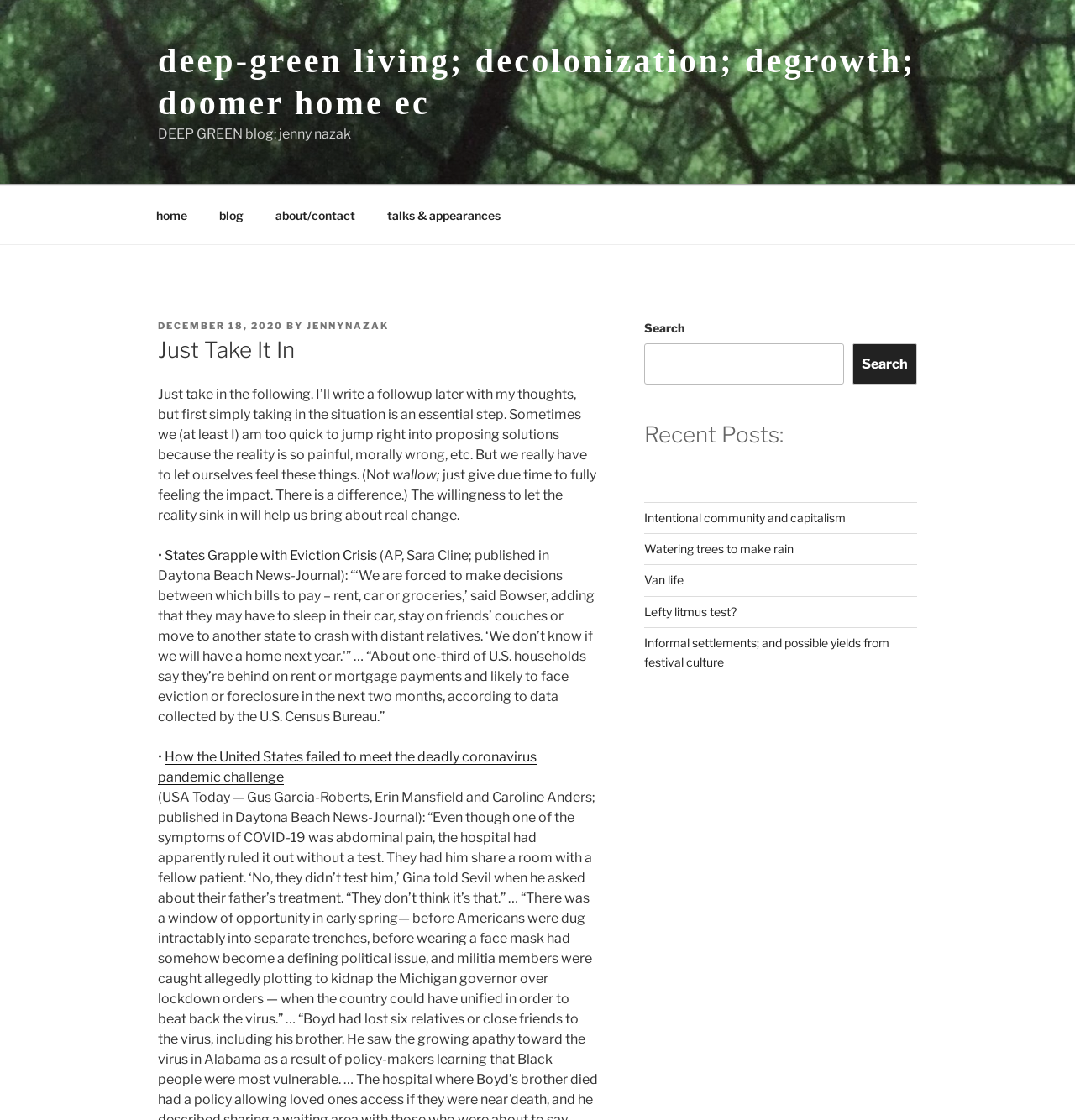Please analyze the image and provide a thorough answer to the question:
What is the author of the first post?

The author of the first post can be found in the link element 'JENNYNAZAK' which is located below the date of the post and above the post content.